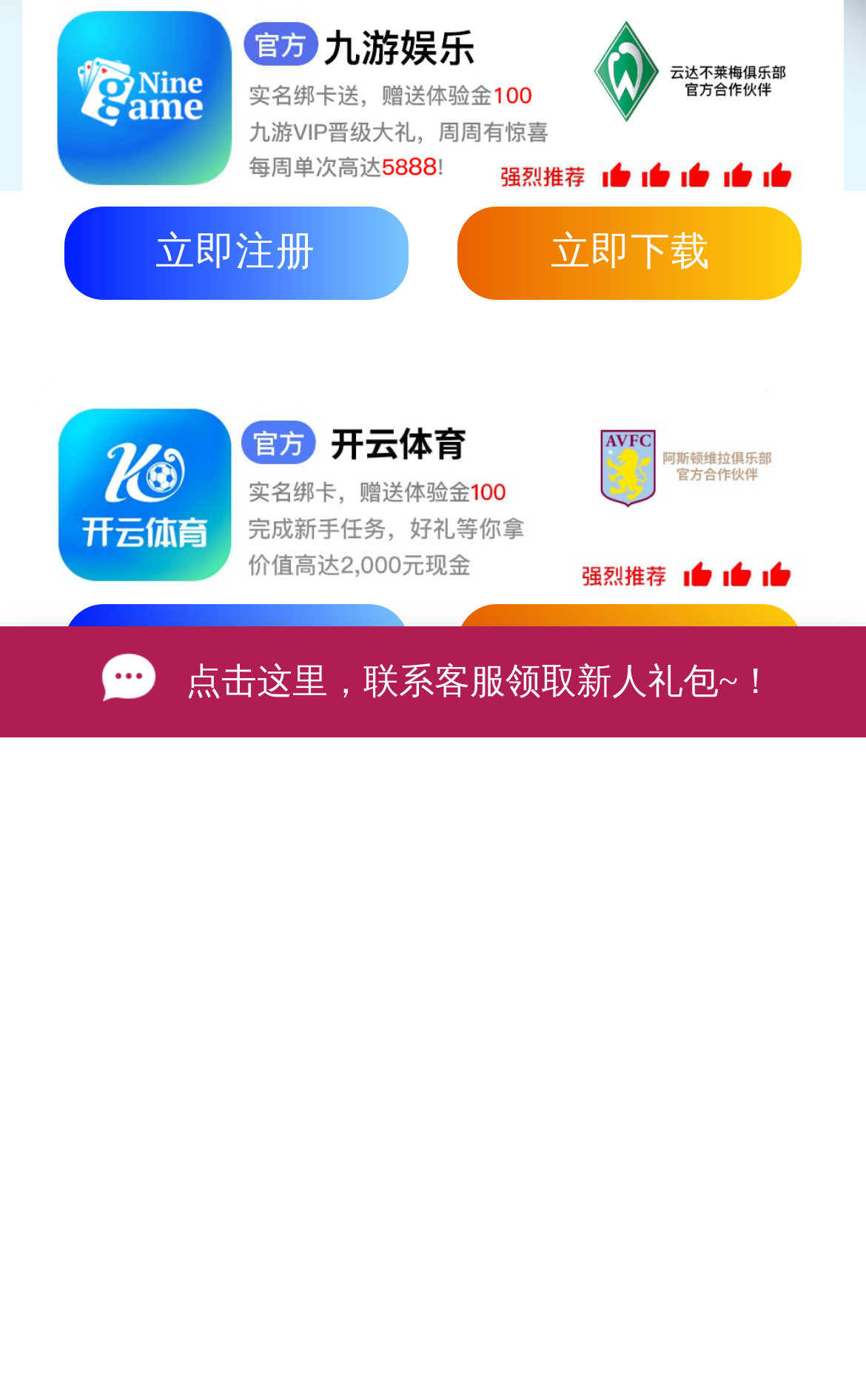Using the description: "Plywood export", identify the bounding box of the corresponding UI element in the screenshot.

[0.564, 0.03, 0.821, 0.085]